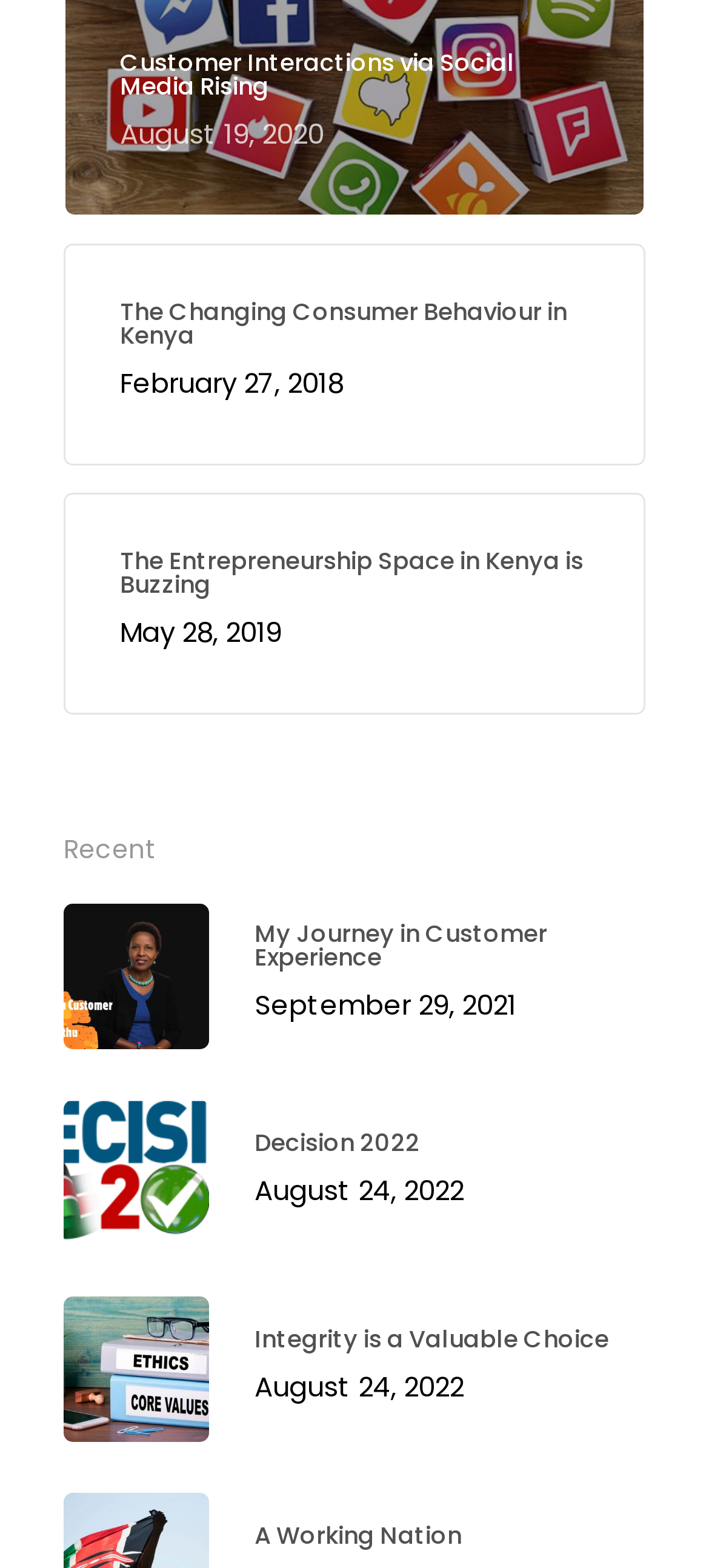What is the oldest article? Look at the image and give a one-word or short phrase answer.

The Changing Consumer Behaviour in Kenya